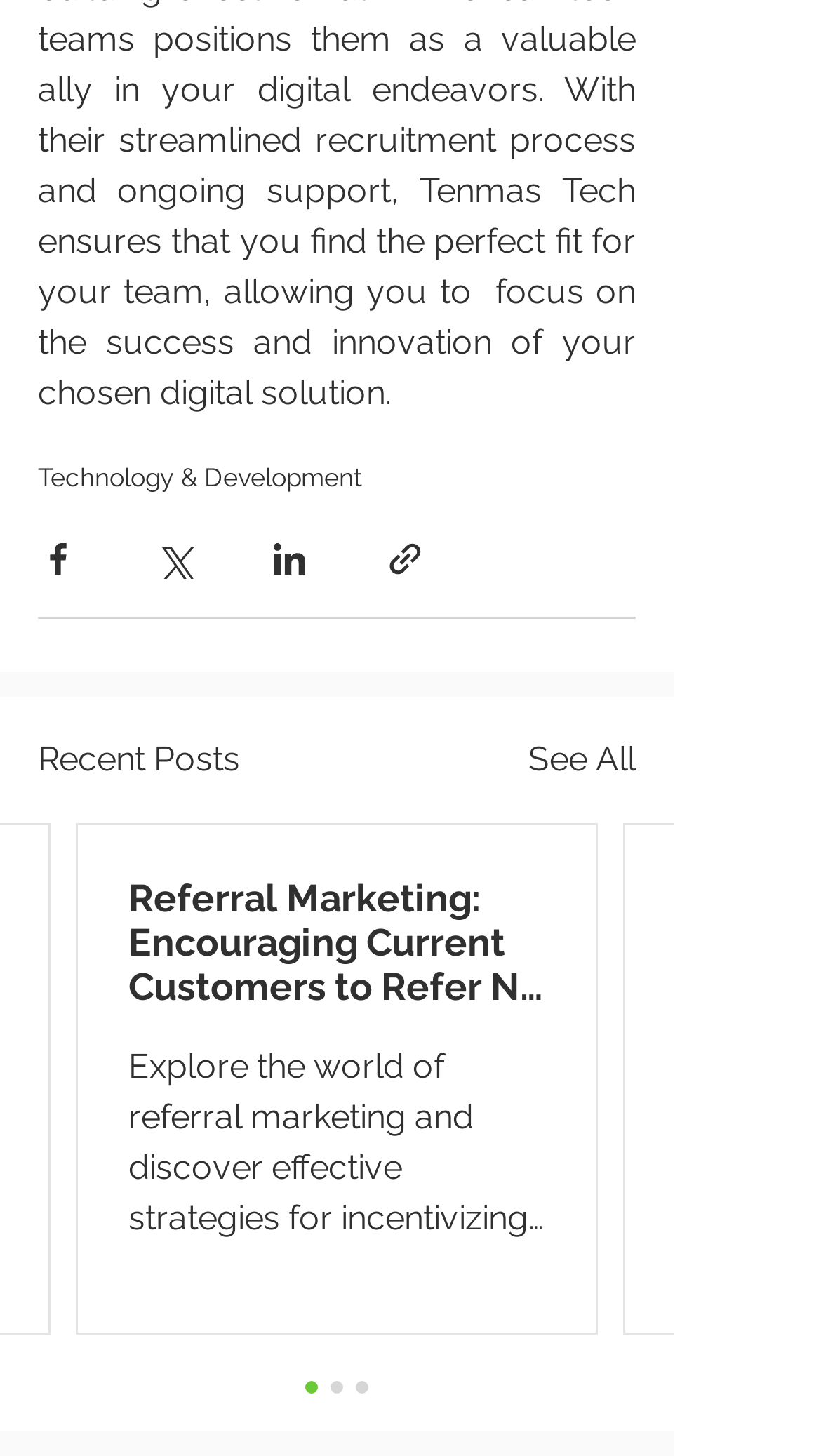Respond to the question below with a concise word or phrase:
How many social media sharing options are available?

4